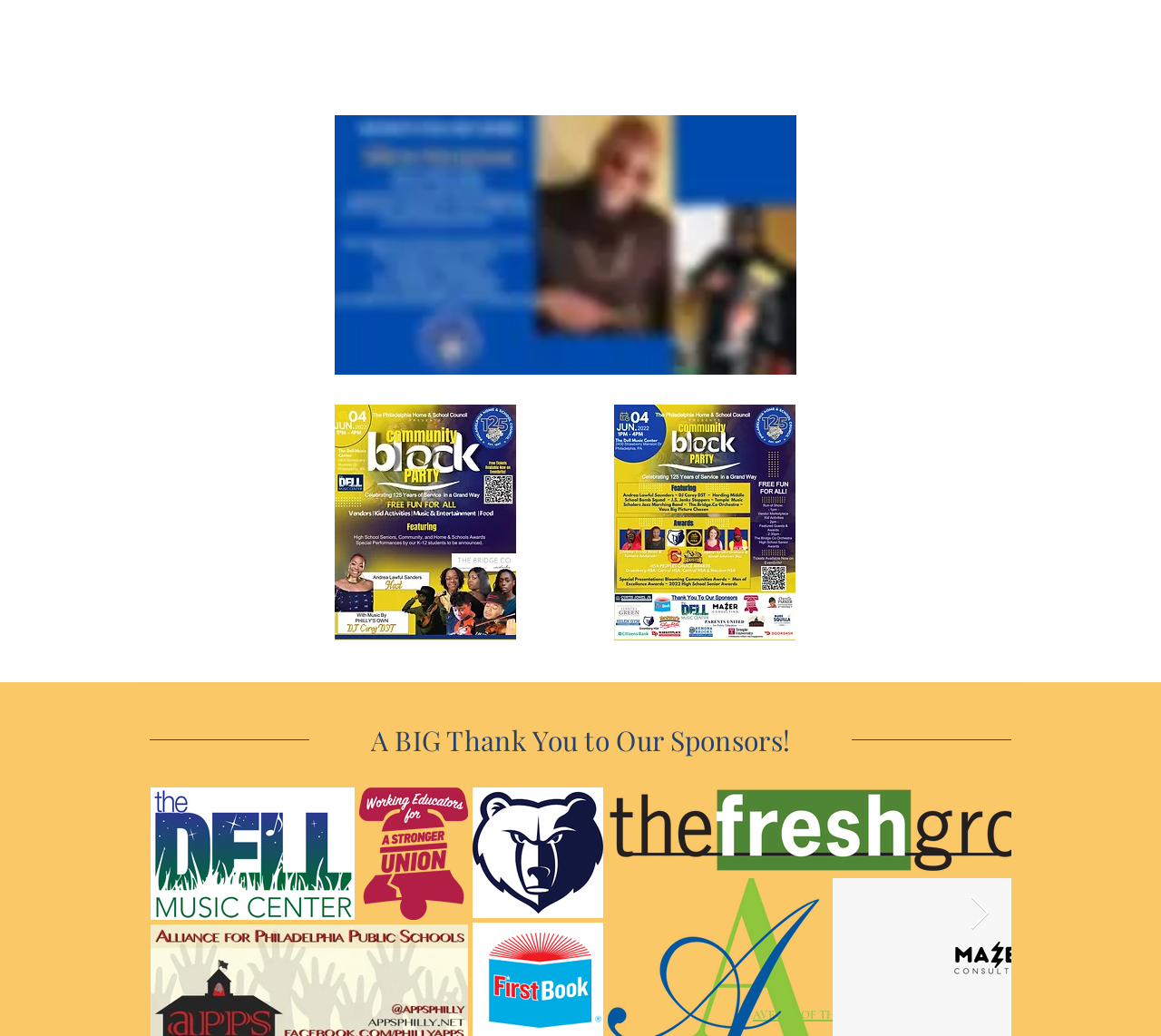How many links are below the heading 'AVENUE OF THE ARTS'?
Refer to the image and respond with a one-word or short-phrase answer.

4